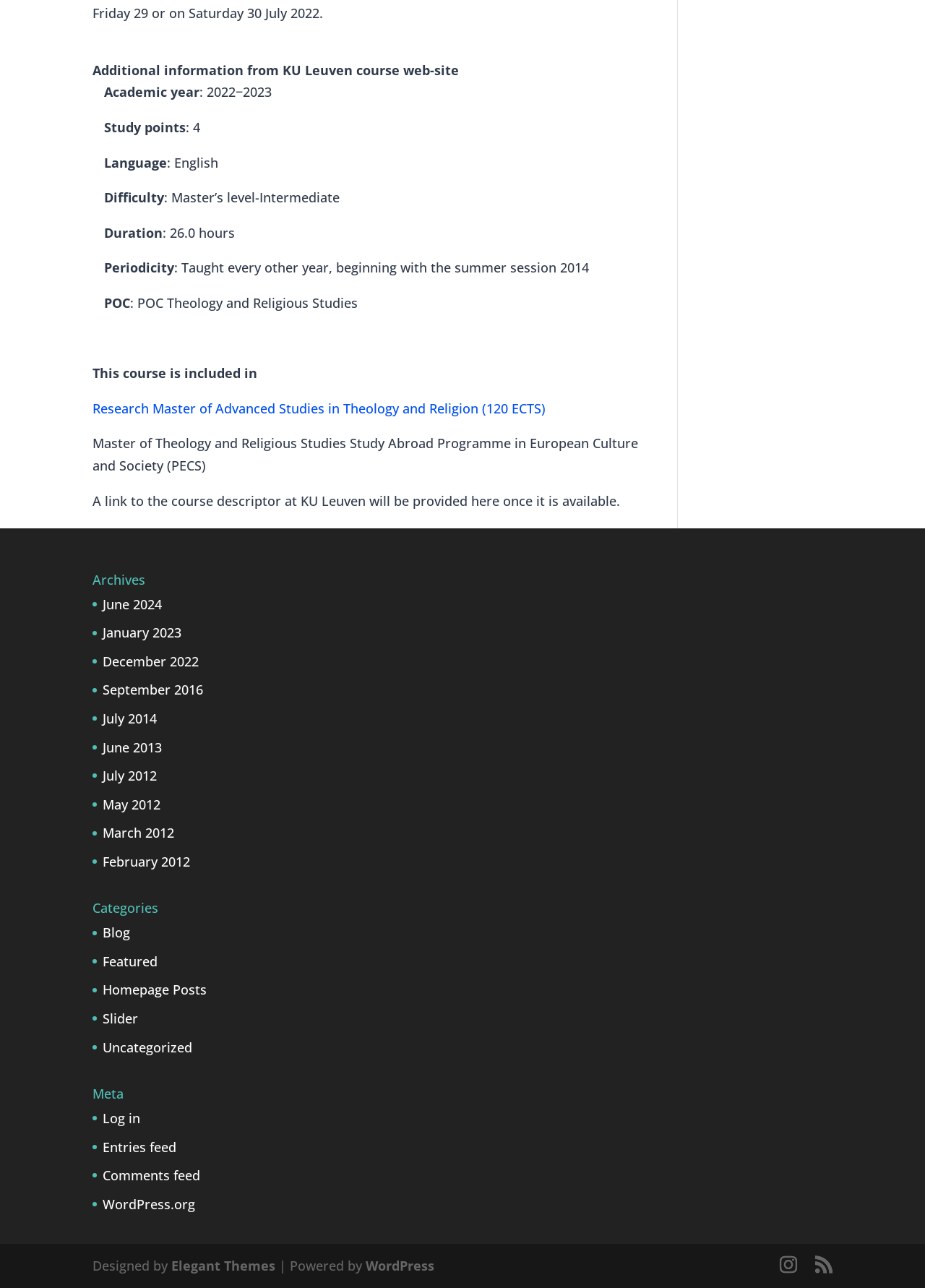What is the duration of the course?
Based on the screenshot, provide your answer in one word or phrase.

26.0 hours